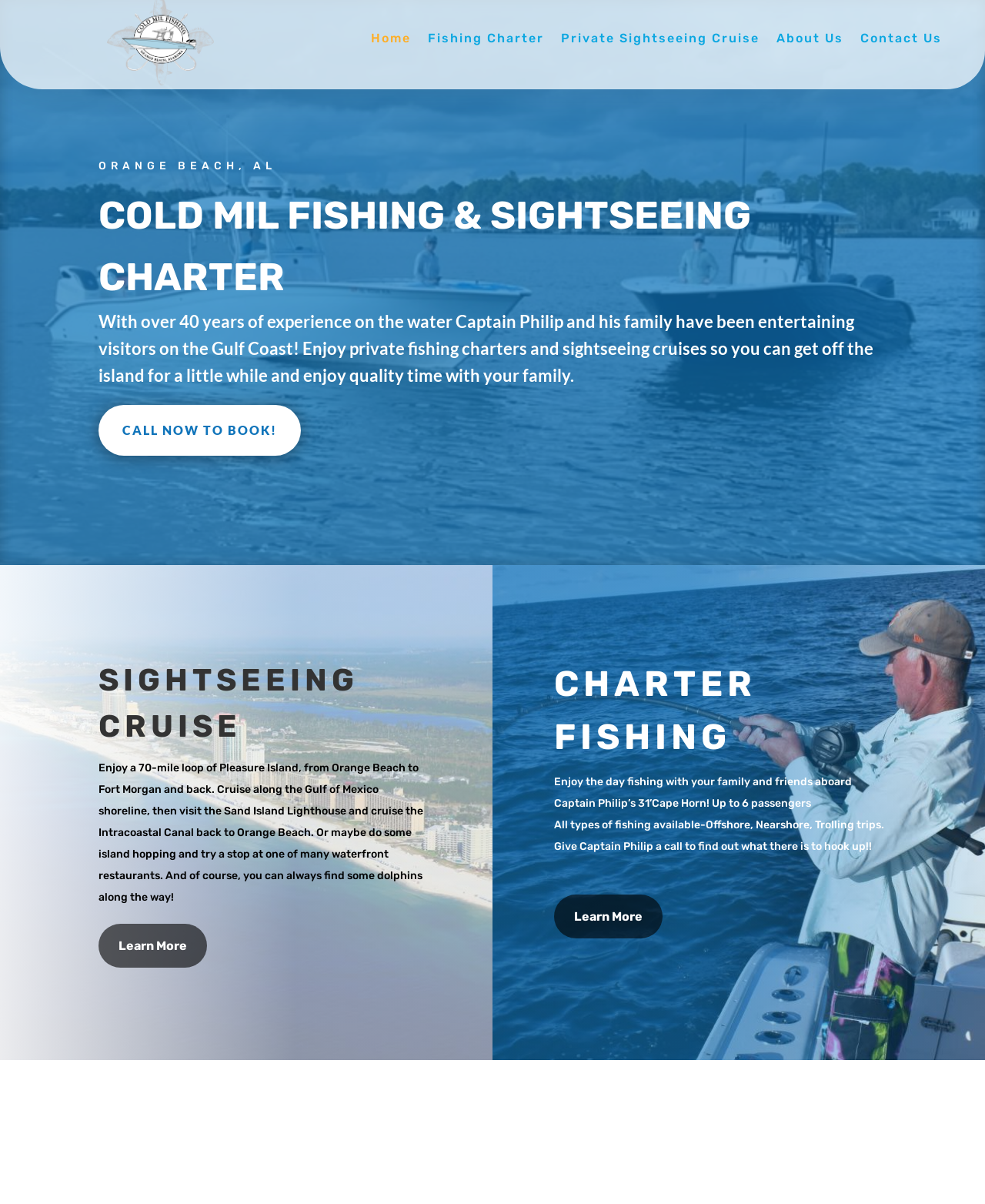Answer the following query with a single word or phrase:
What type of charter is offered?

Fishing and Sightseeing